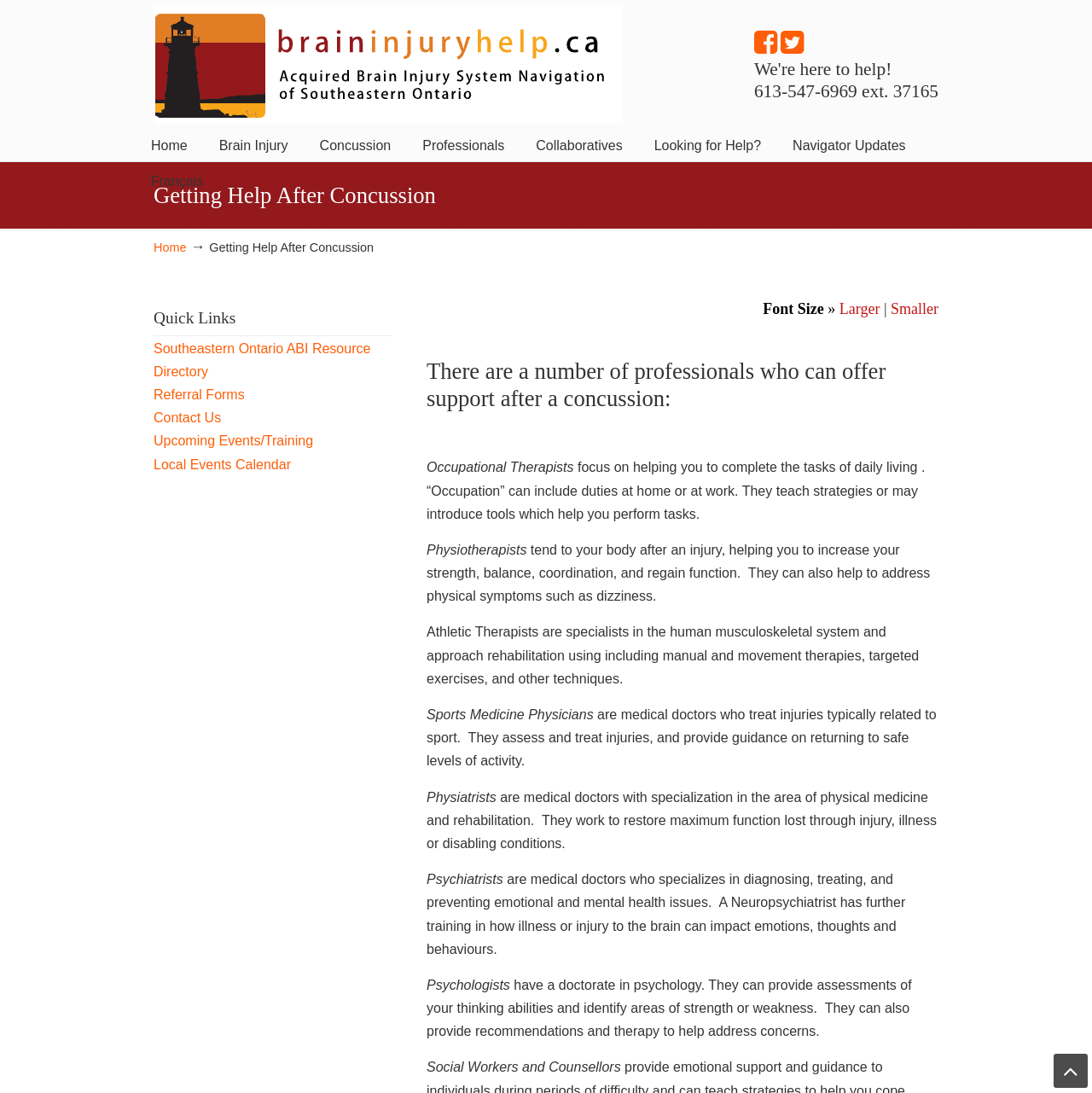What is the link 'Quick Links' pointing to?
Using the image as a reference, answer the question with a short word or phrase.

A list of quick links